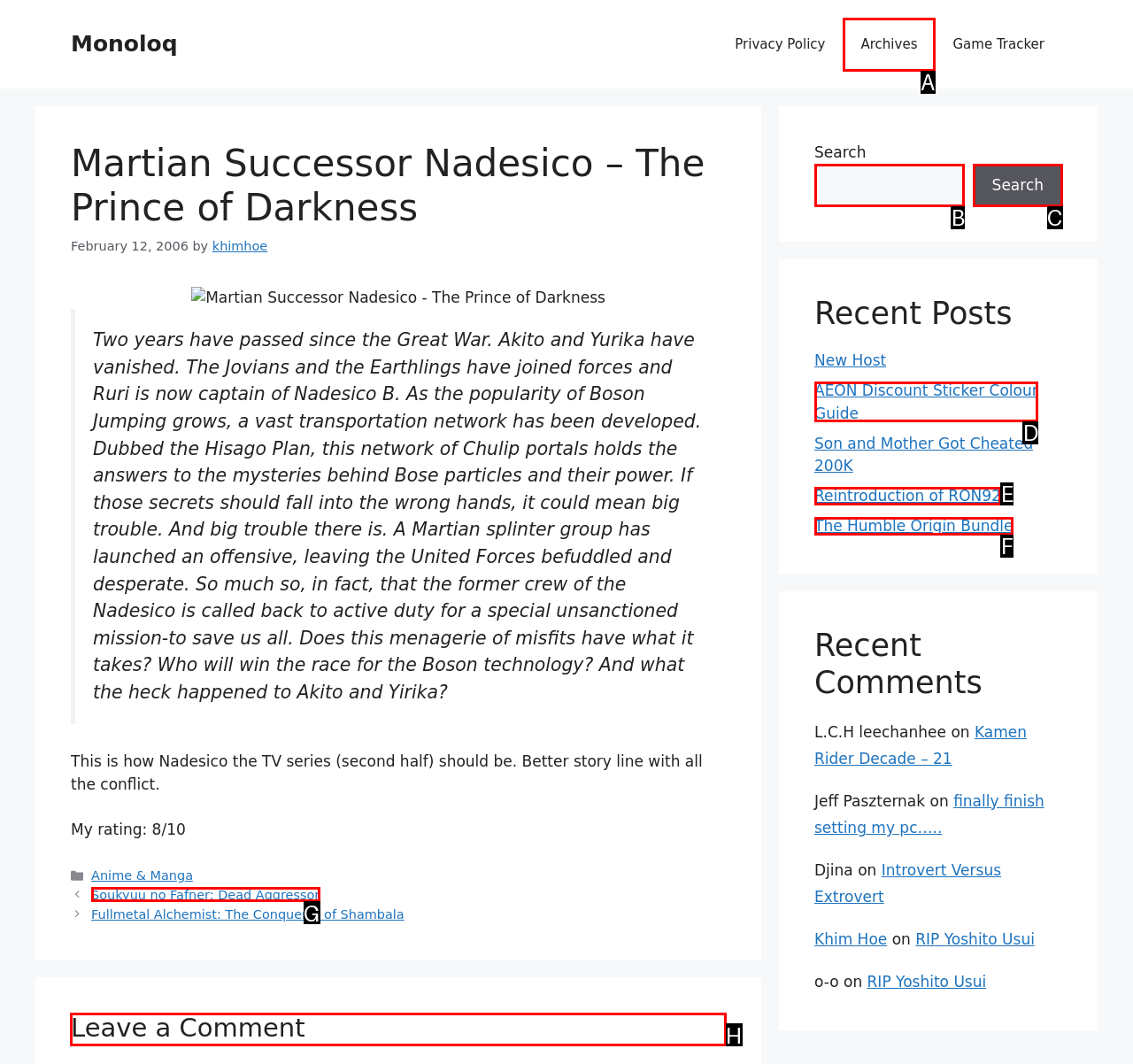Identify which lettered option to click to carry out the task: View products. Provide the letter as your answer.

None